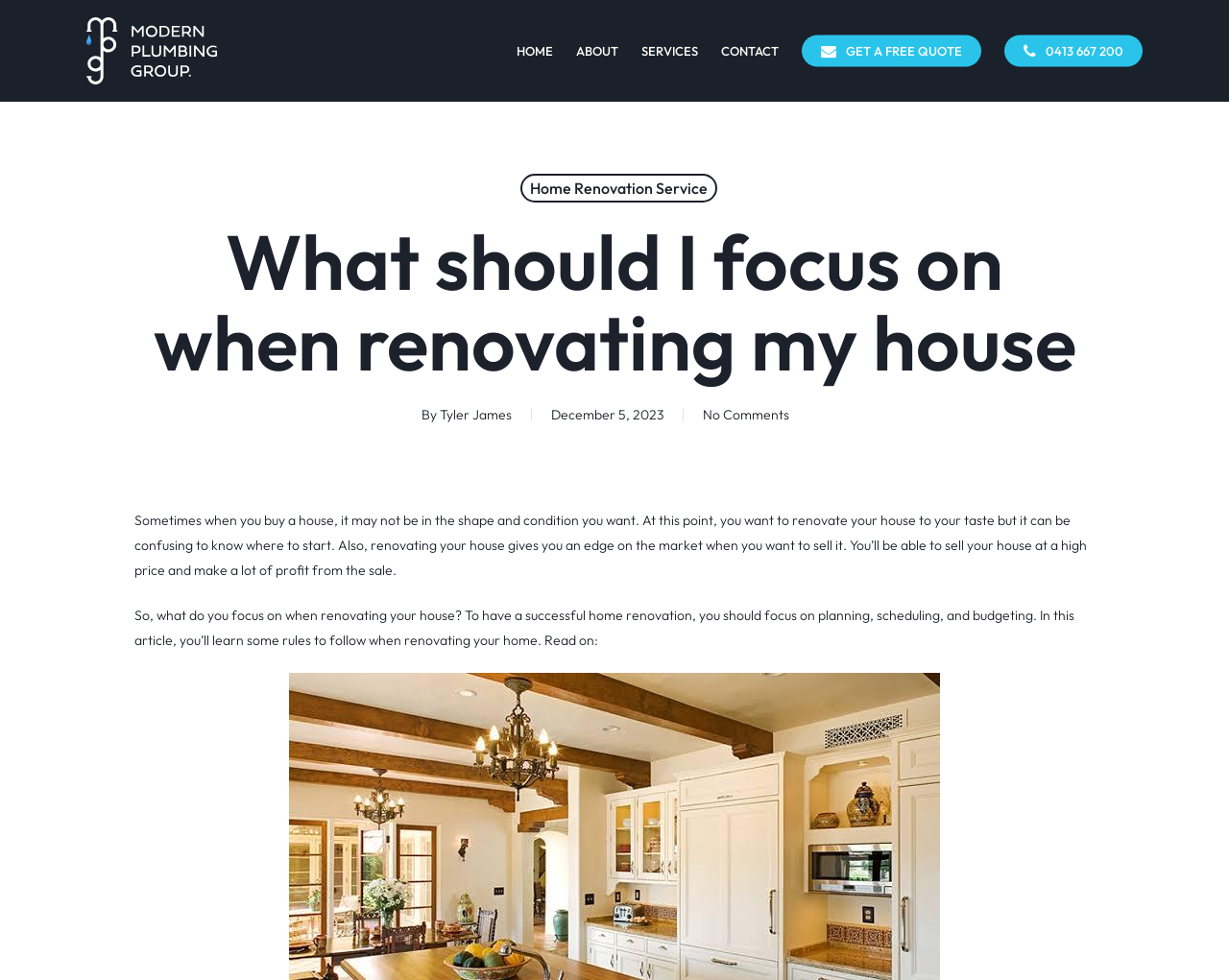Please use the details from the image to answer the following question comprehensively:
What is the topic of the article on the webpage?

The topic of the article is home renovation, which is evident from the heading 'What should I focus on when renovating my house' and the content of the article that discusses planning, scheduling, and budgeting for a successful home renovation.